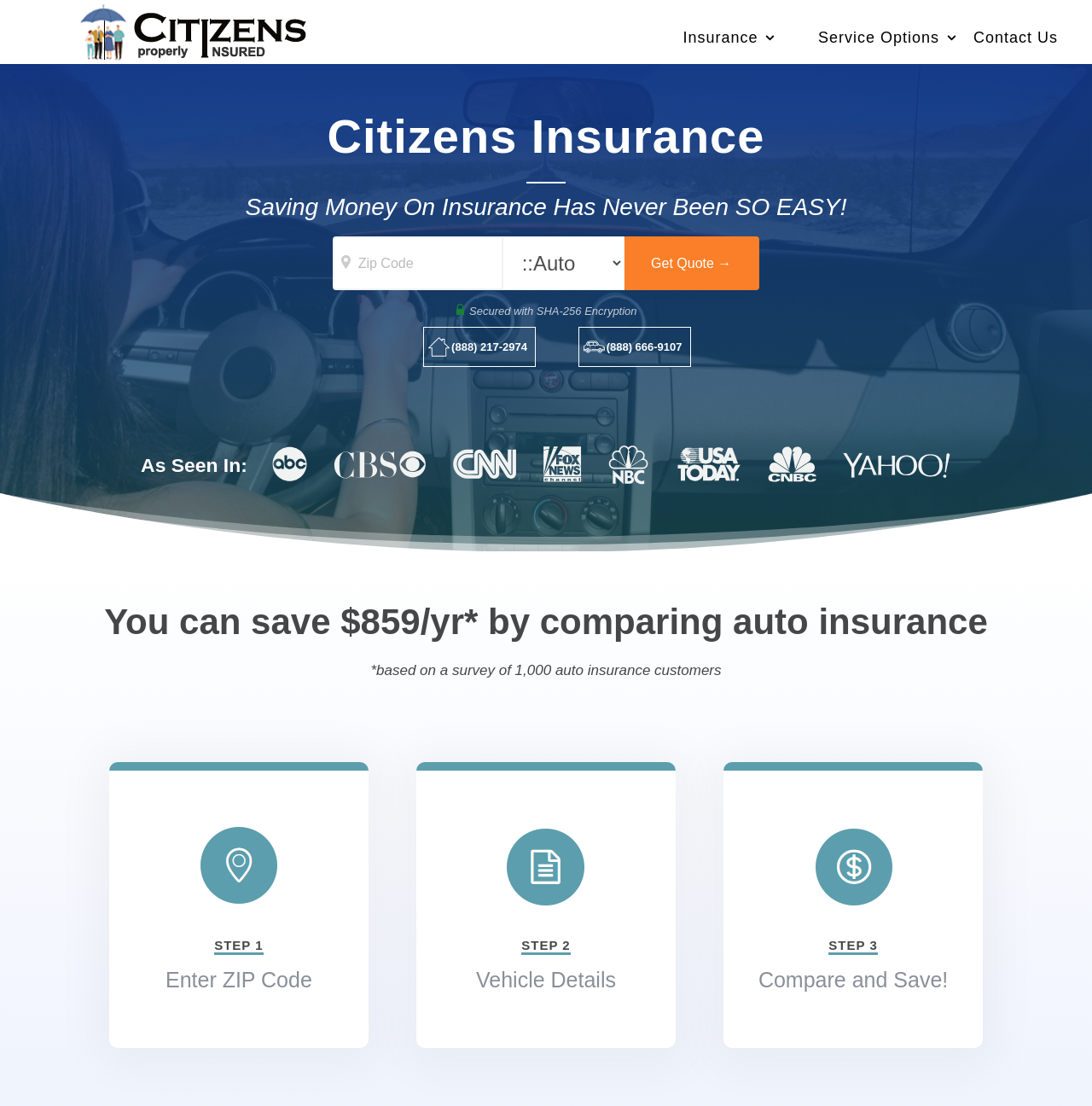Please identify the bounding box coordinates of the element's region that I should click in order to complete the following instruction: "Enter zip code". The bounding box coordinates consist of four float numbers between 0 and 1, i.e., [left, top, right, bottom].

[0.304, 0.214, 0.461, 0.262]